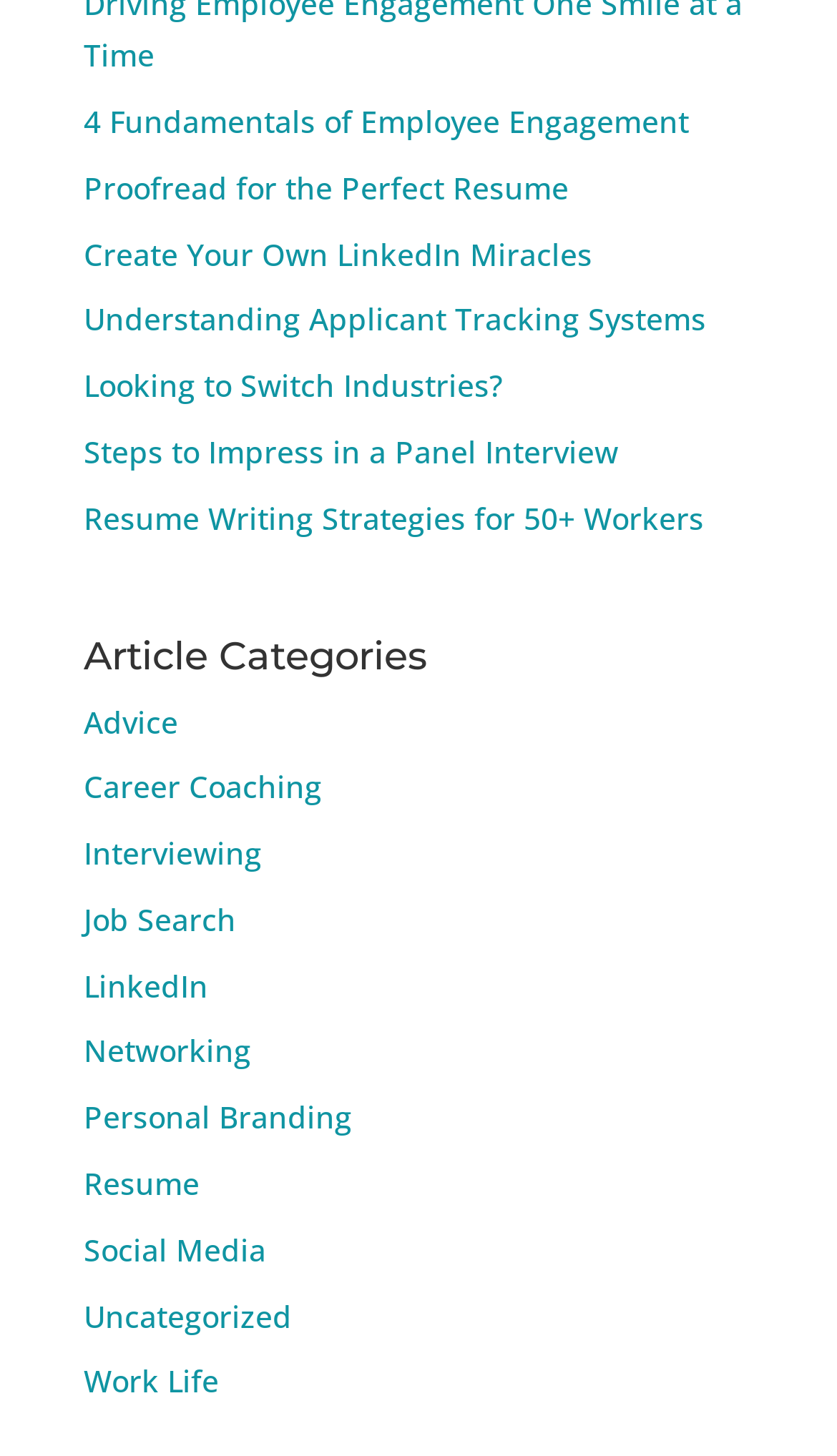How many links are there above the 'Article Categories' heading?
Offer a detailed and exhaustive answer to the question.

I counted the number of links above the 'Article Categories' heading, which are '4 Fundamentals of Employee Engagement', 'Proofread for the Perfect Resume', 'Create Your Own LinkedIn Miracles', 'Understanding Applicant Tracking Systems', 'Looking to Switch Industries?', 'Steps to Impress in a Panel Interview', and 'Resume Writing Strategies for 50+ Workers'. There are 7 links in total.